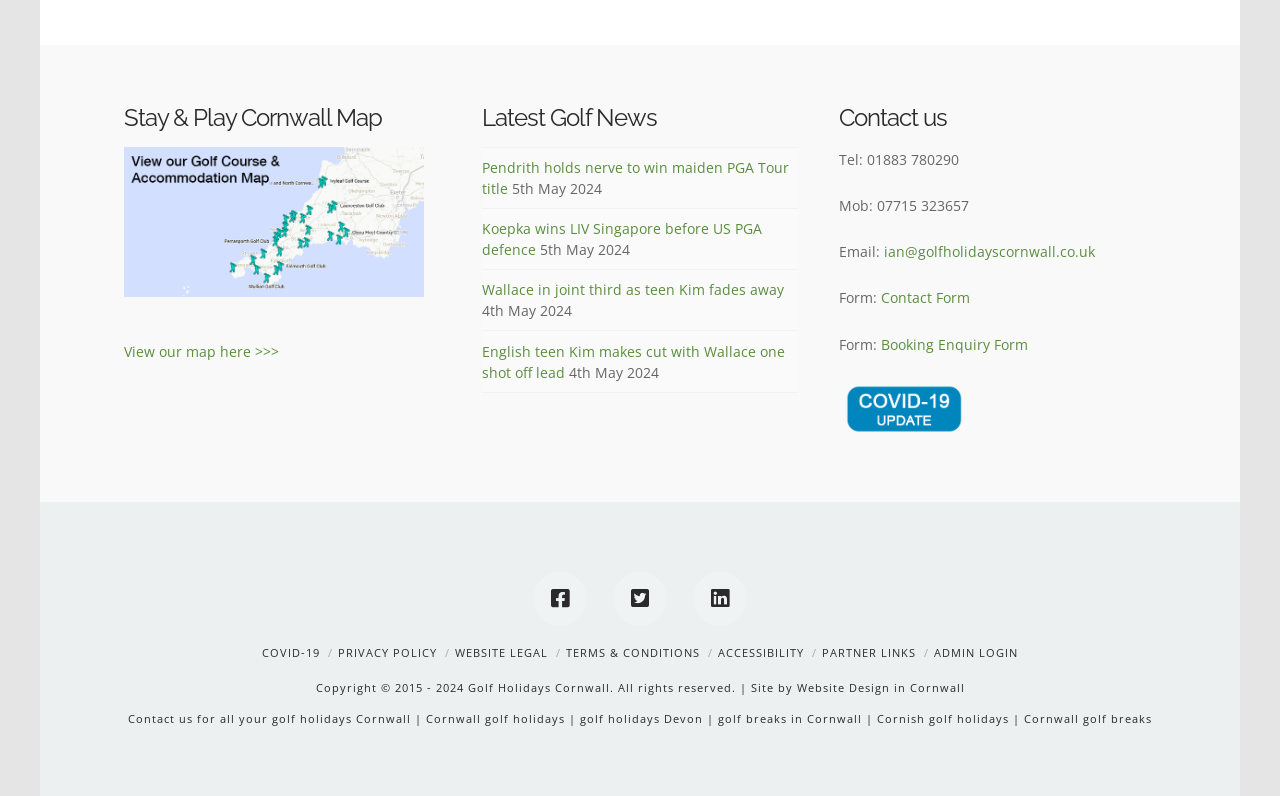Select the bounding box coordinates of the element I need to click to carry out the following instruction: "Contact us via email".

[0.691, 0.304, 0.856, 0.328]